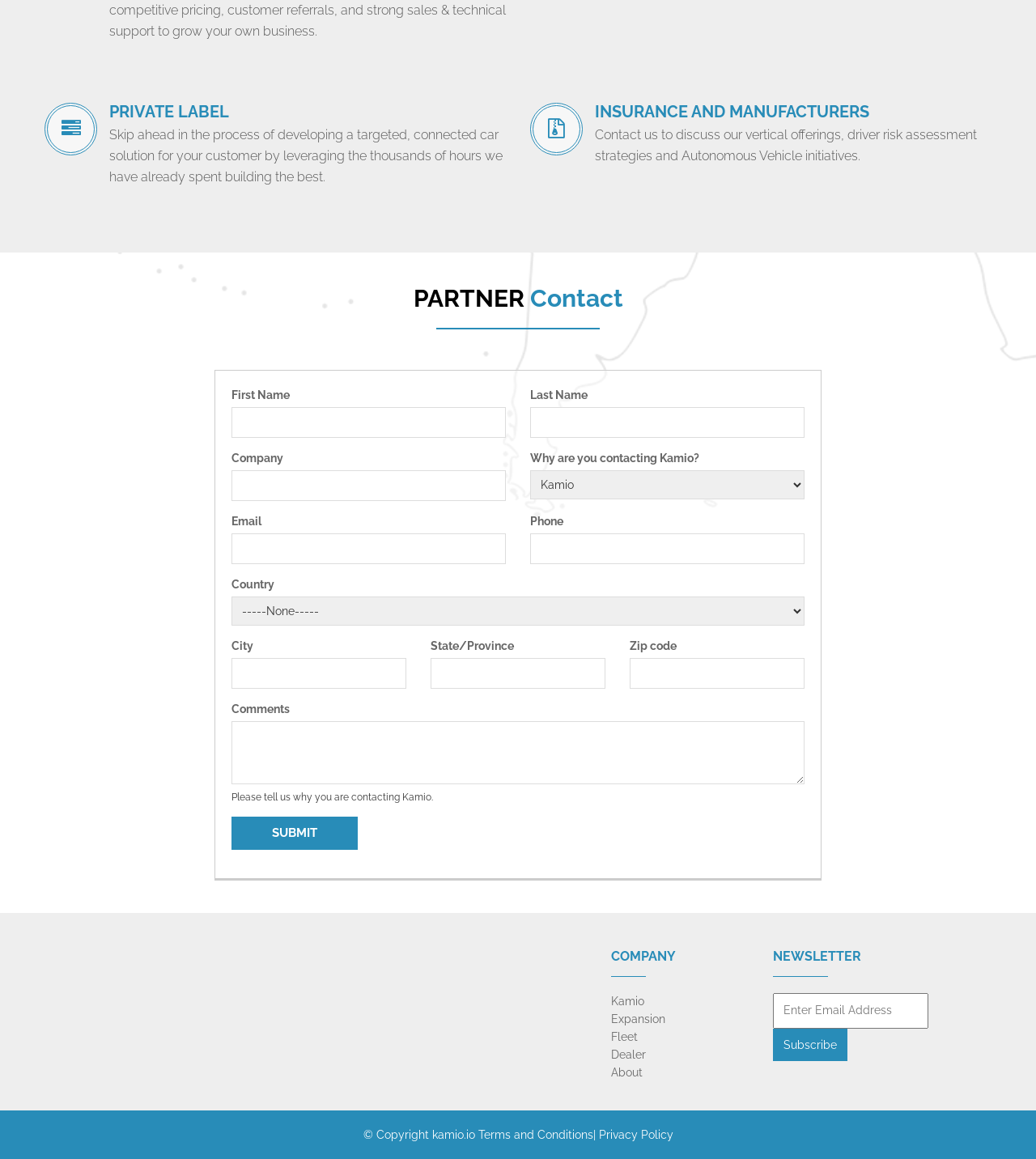Given the description Terms and Conditions, predict the bounding box coordinates of the UI element. Ensure the coordinates are in the format (top-left x, top-left y, bottom-right x, bottom-right y) and all values are between 0 and 1.

[0.461, 0.973, 0.572, 0.984]